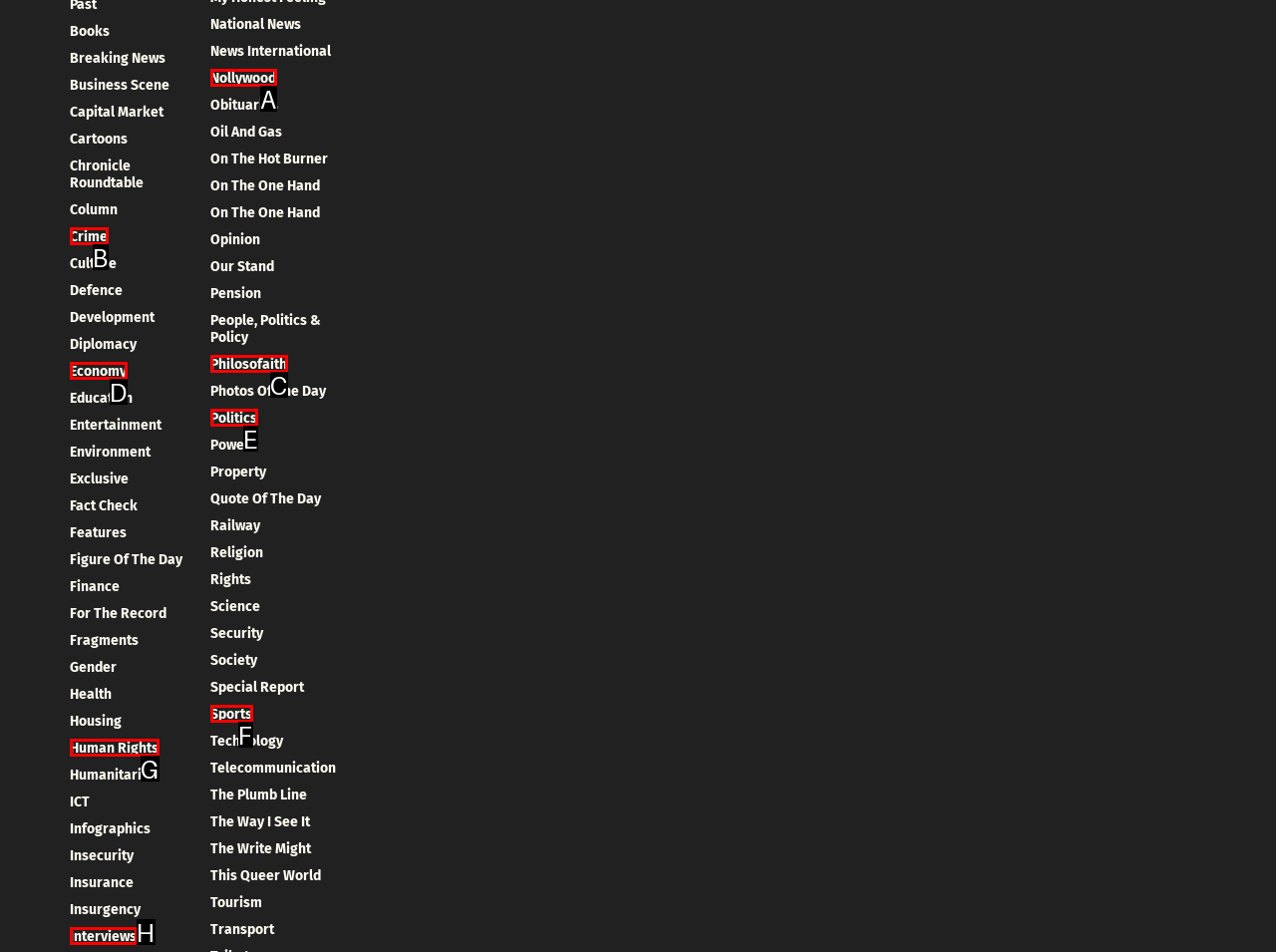Identify the correct option to click in order to complete this task: Explore Sports
Answer with the letter of the chosen option directly.

F